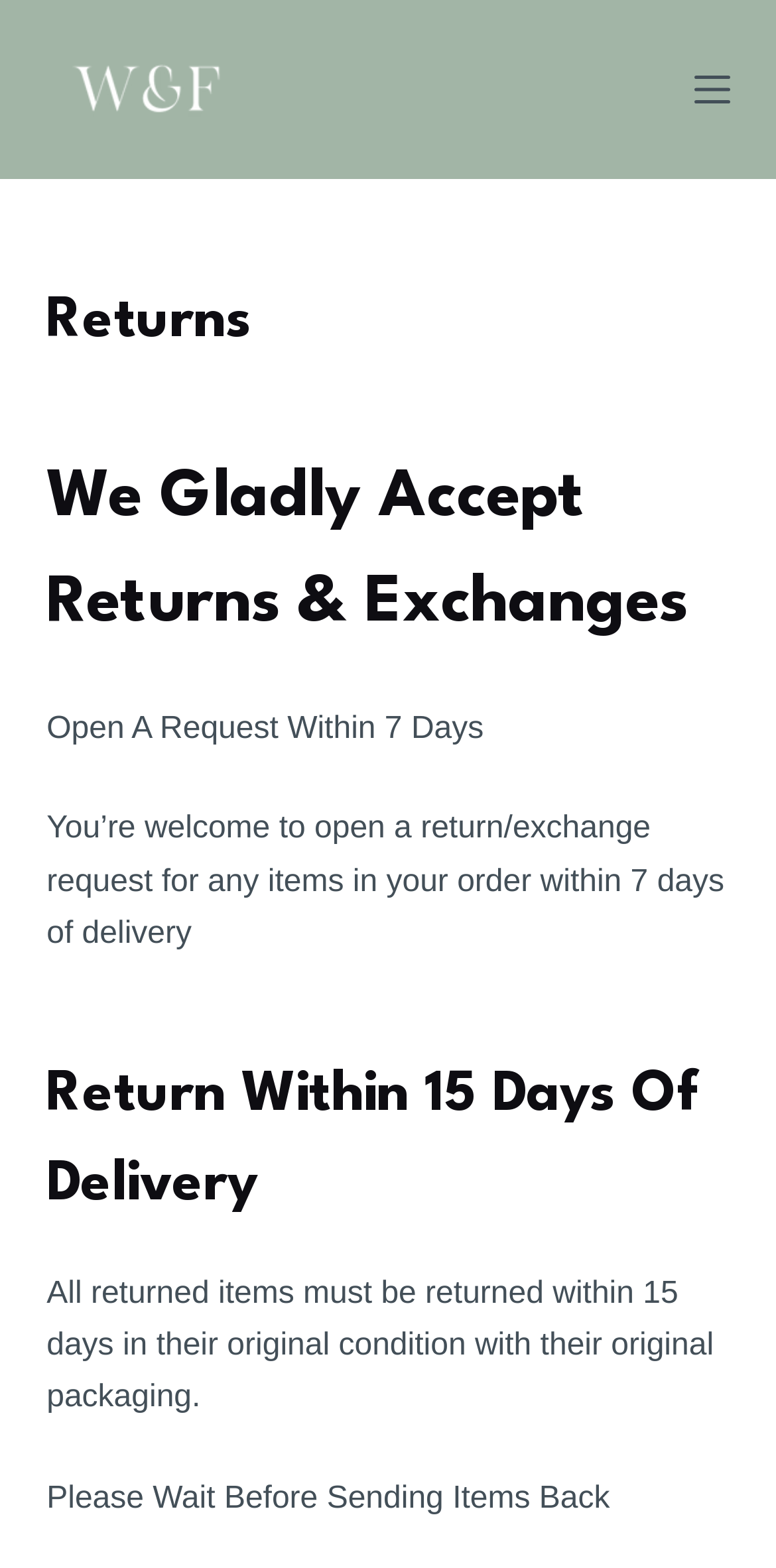What is the condition for returned items?
Give a single word or phrase answer based on the content of the image.

Original condition with original packaging